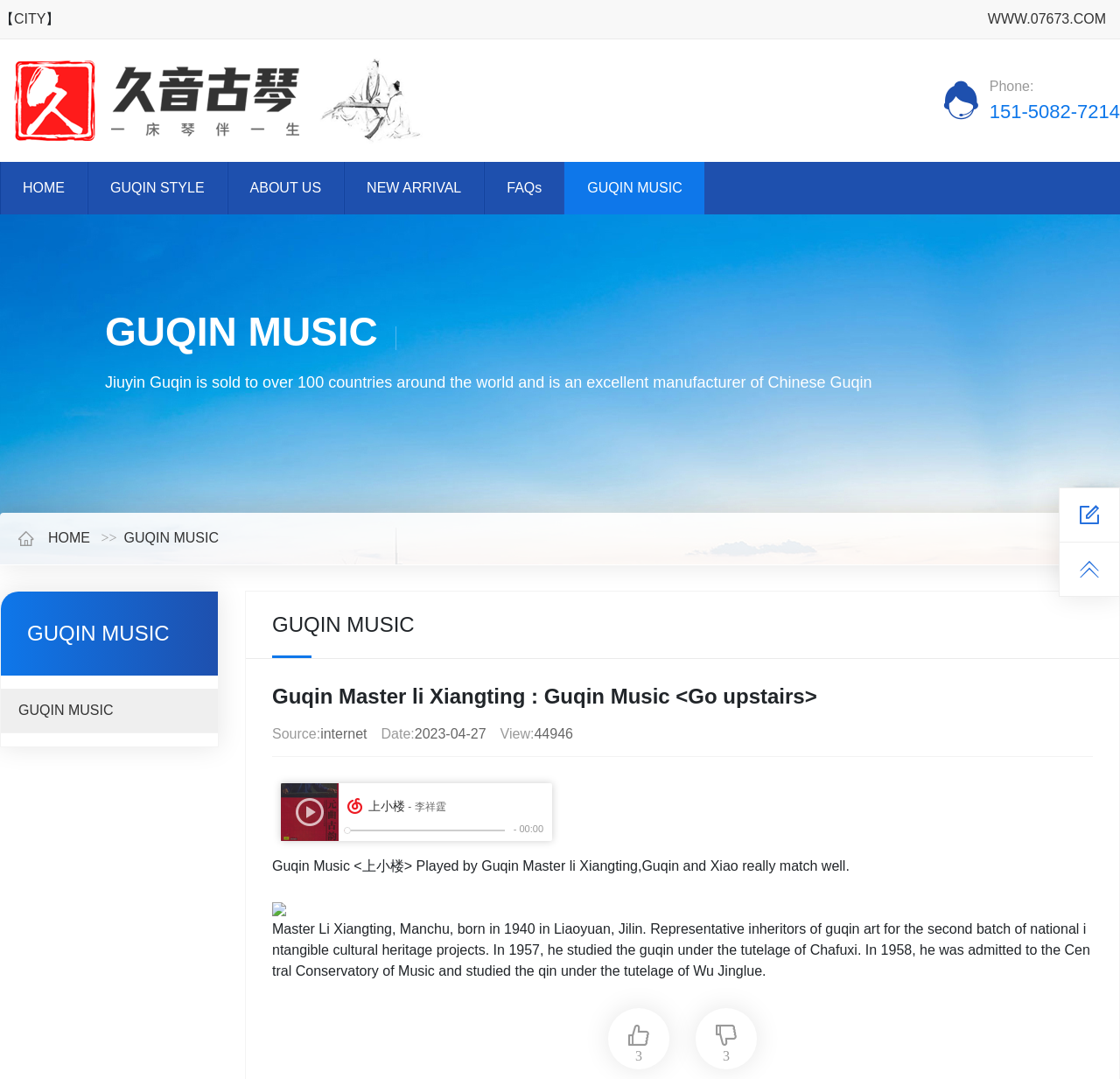Identify the bounding box coordinates of the clickable region to carry out the given instruction: "Play the 'Guqin Music <上小楼>'".

[0.243, 0.796, 0.758, 0.809]